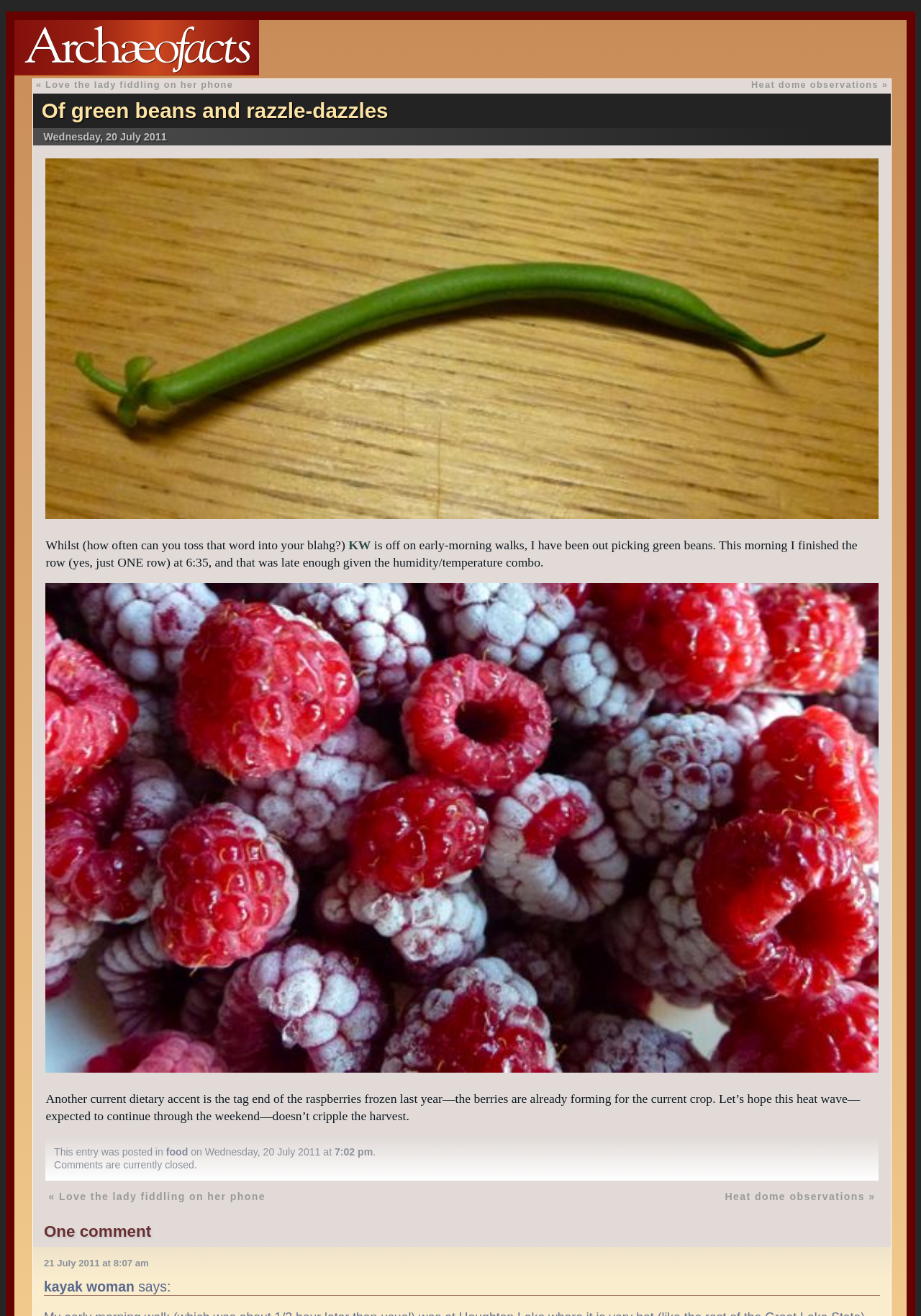Using the description: "Of green beans and razzle-dazzles", identify the bounding box of the corresponding UI element in the screenshot.

[0.045, 0.075, 0.422, 0.093]